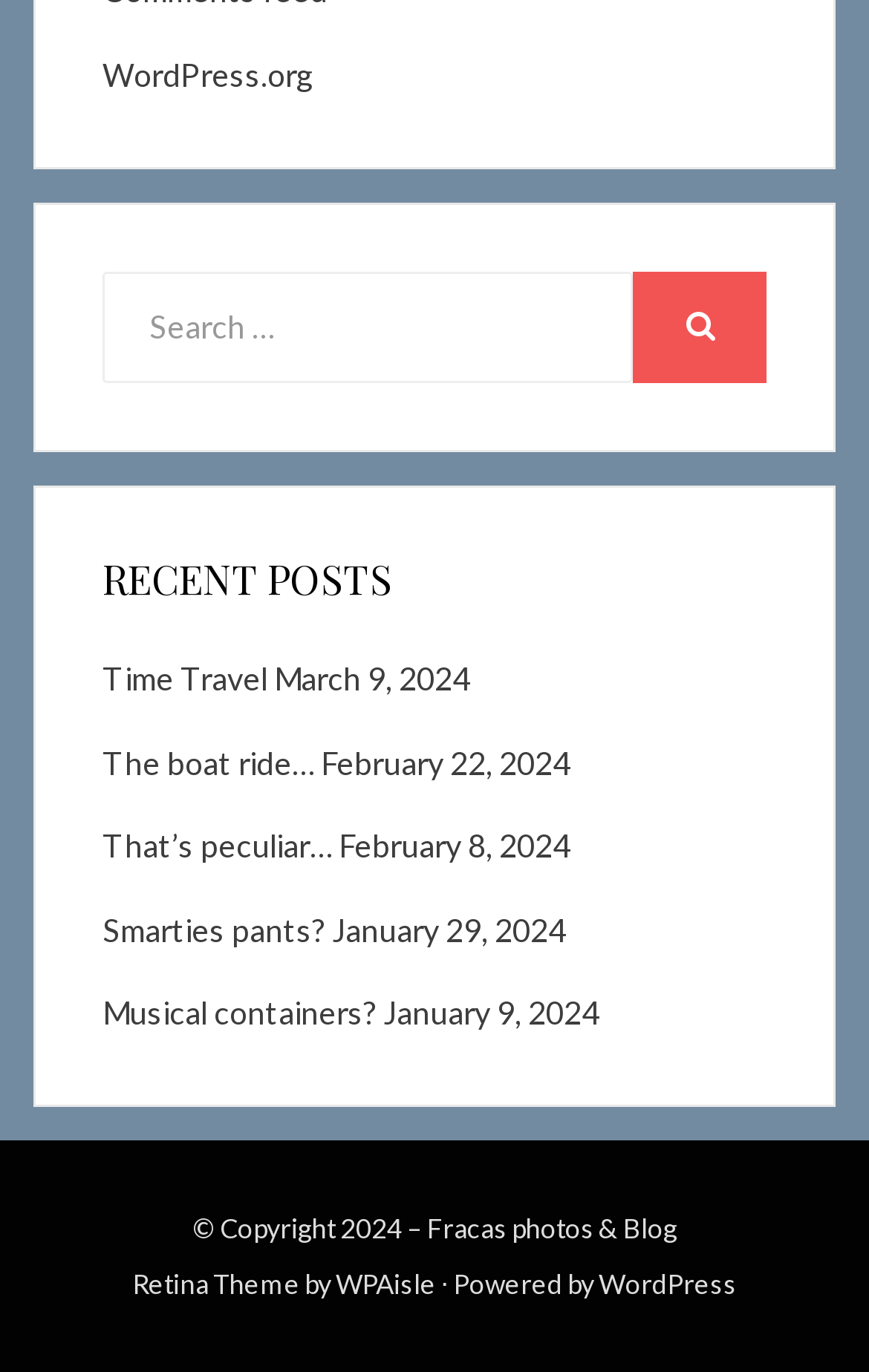Locate the bounding box coordinates of the element you need to click to accomplish the task described by this instruction: "Visit WordPress.org".

[0.118, 0.04, 0.362, 0.067]